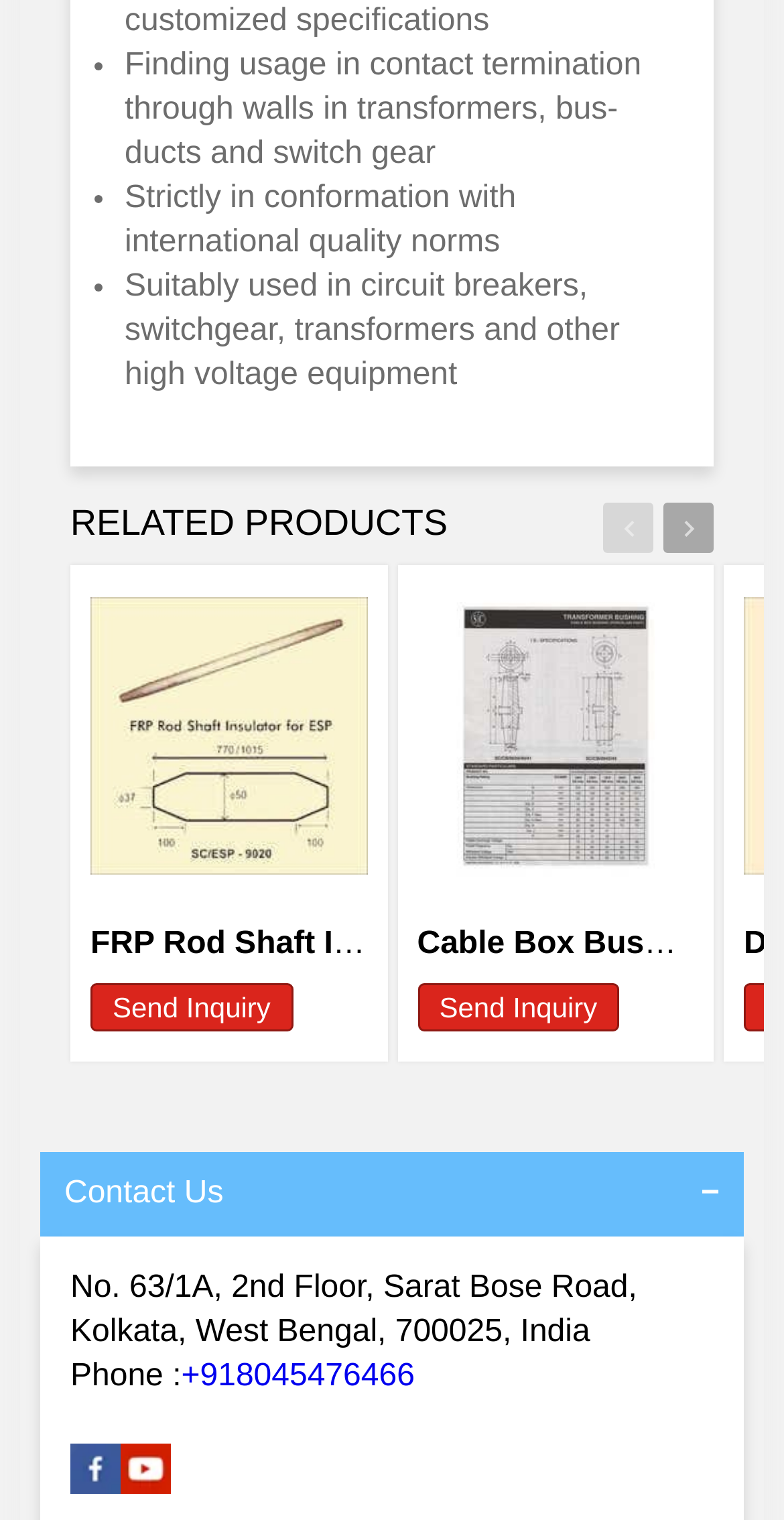How many related products are shown?
Offer a detailed and full explanation in response to the question.

There are two related products shown on the webpage, namely FRP Rod Shaft Insulator and Cable Box Bushing, each with a link and an image.